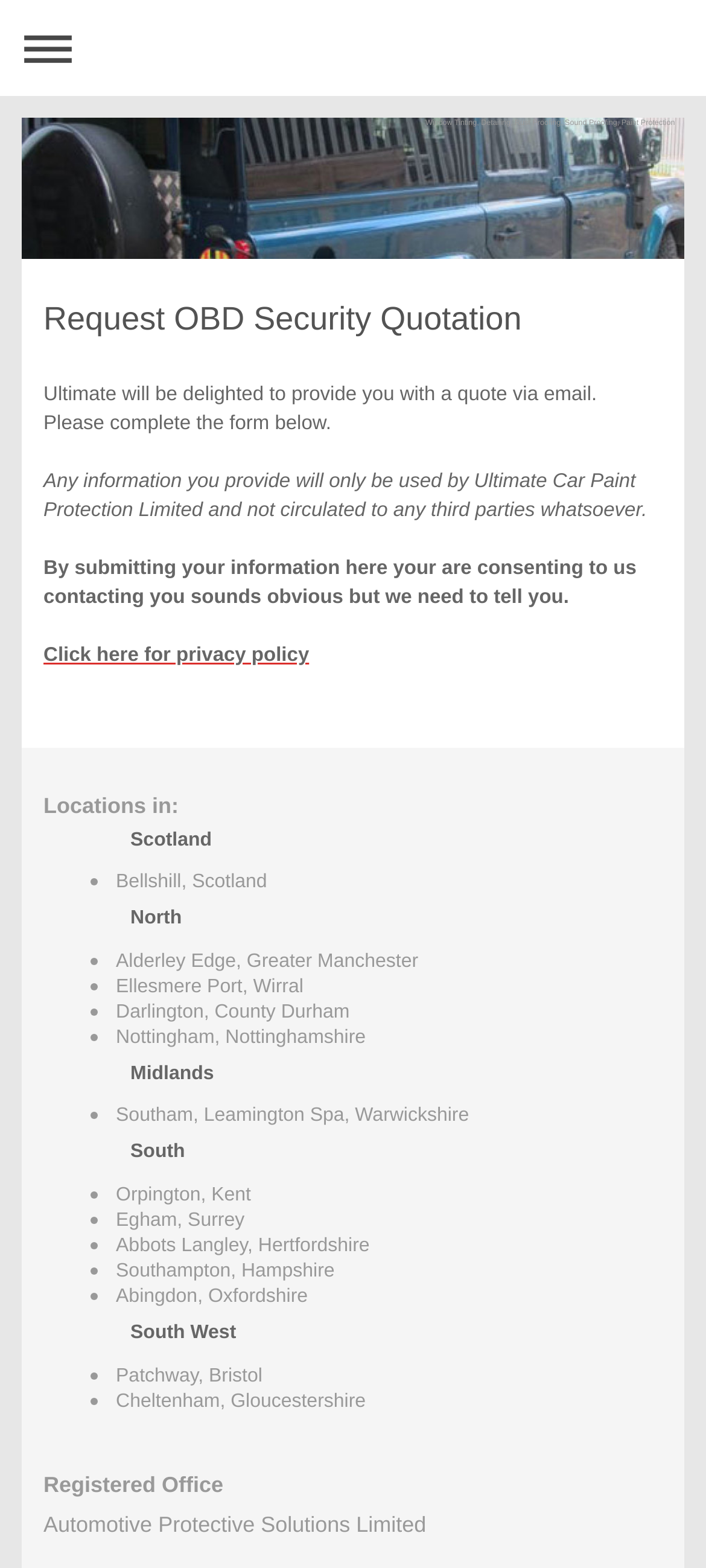Locate the UI element that matches the description Expand/collapse navigation in the webpage screenshot. Return the bounding box coordinates in the format (top-left x, top-left y, bottom-right x, bottom-right y), with values ranging from 0 to 1.

[0.013, 0.006, 0.987, 0.055]